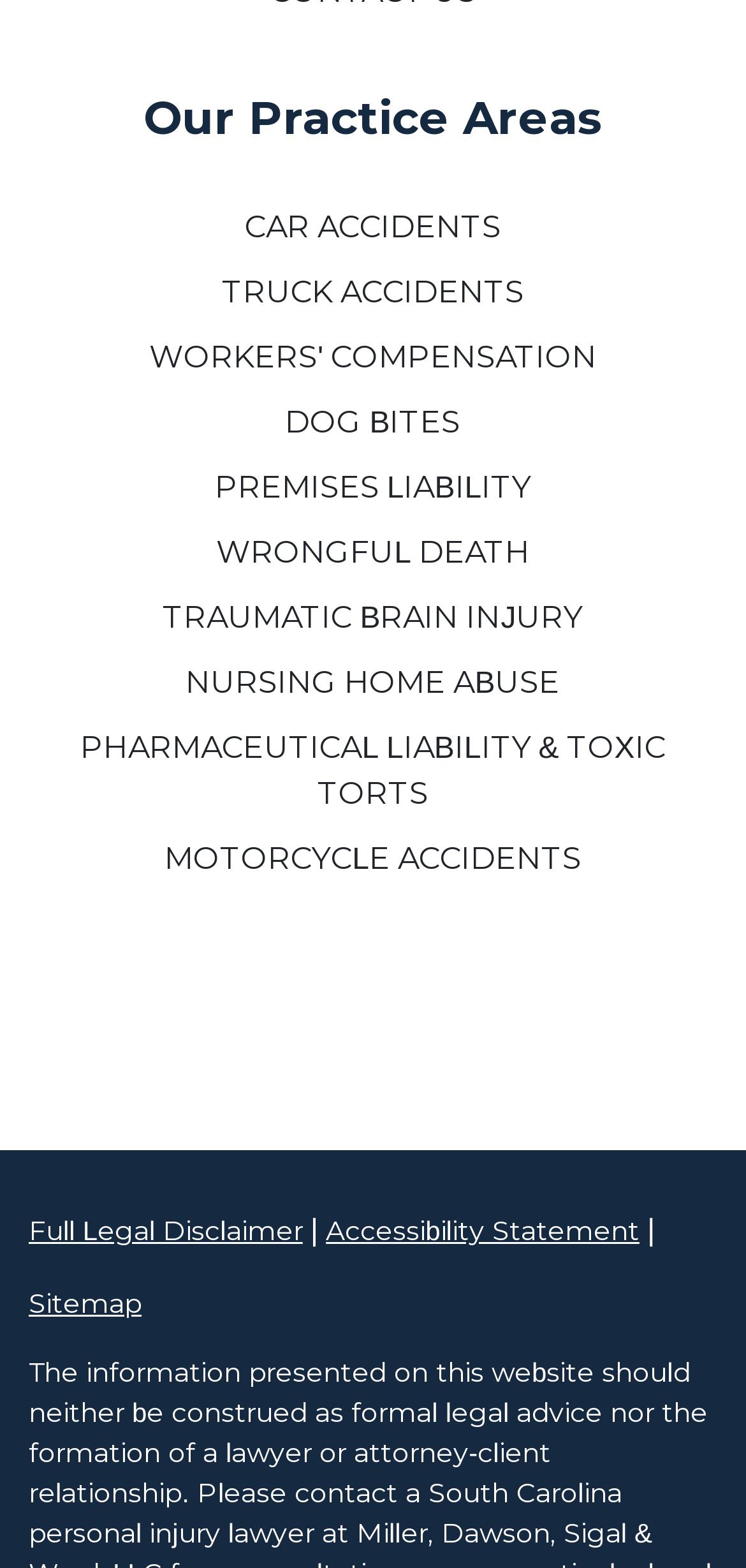Please mark the bounding box coordinates of the area that should be clicked to carry out the instruction: "Learn about WORKERS' COMPENSATION".

[0.2, 0.216, 0.8, 0.239]